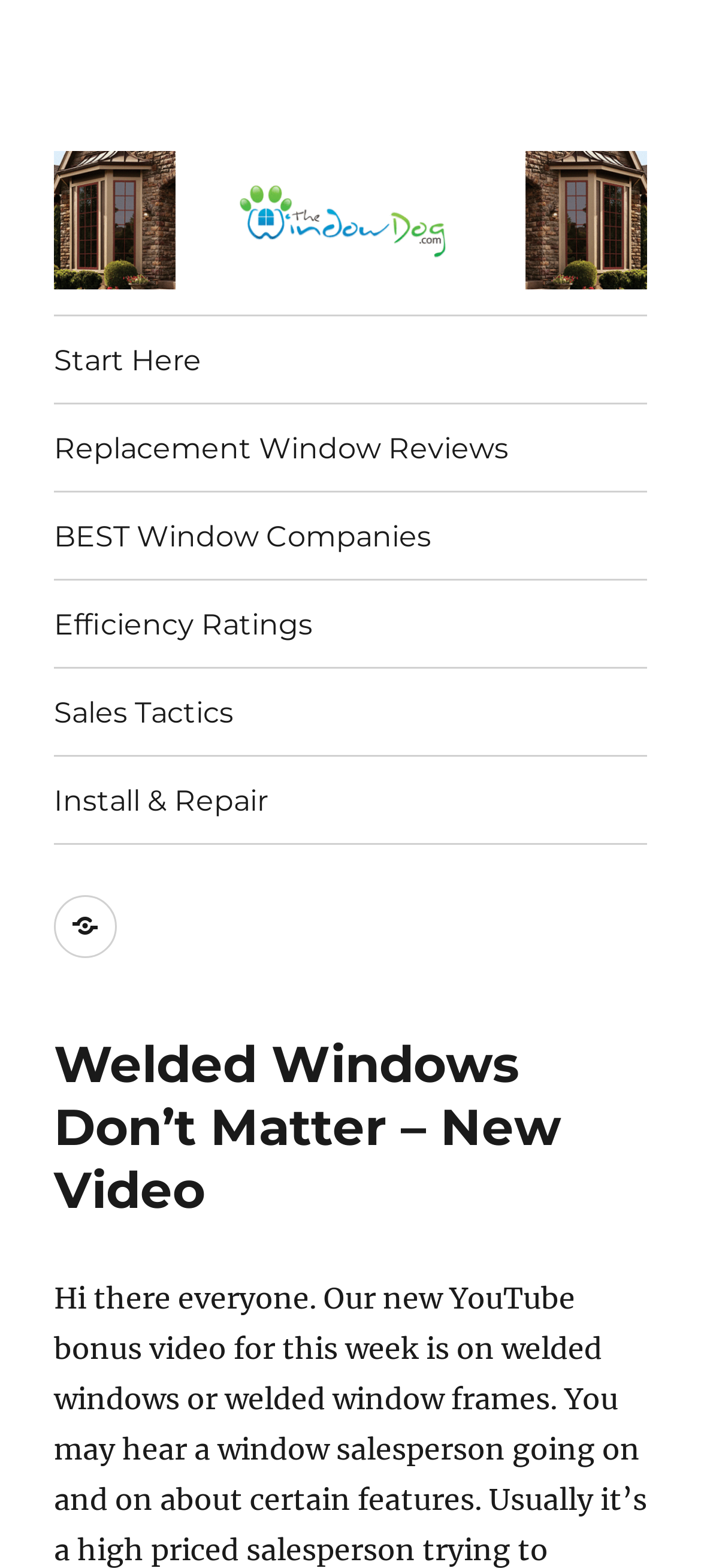Please identify the bounding box coordinates of the clickable area that will allow you to execute the instruction: "navigate to Replacement Window Reviews".

[0.077, 0.258, 0.923, 0.313]